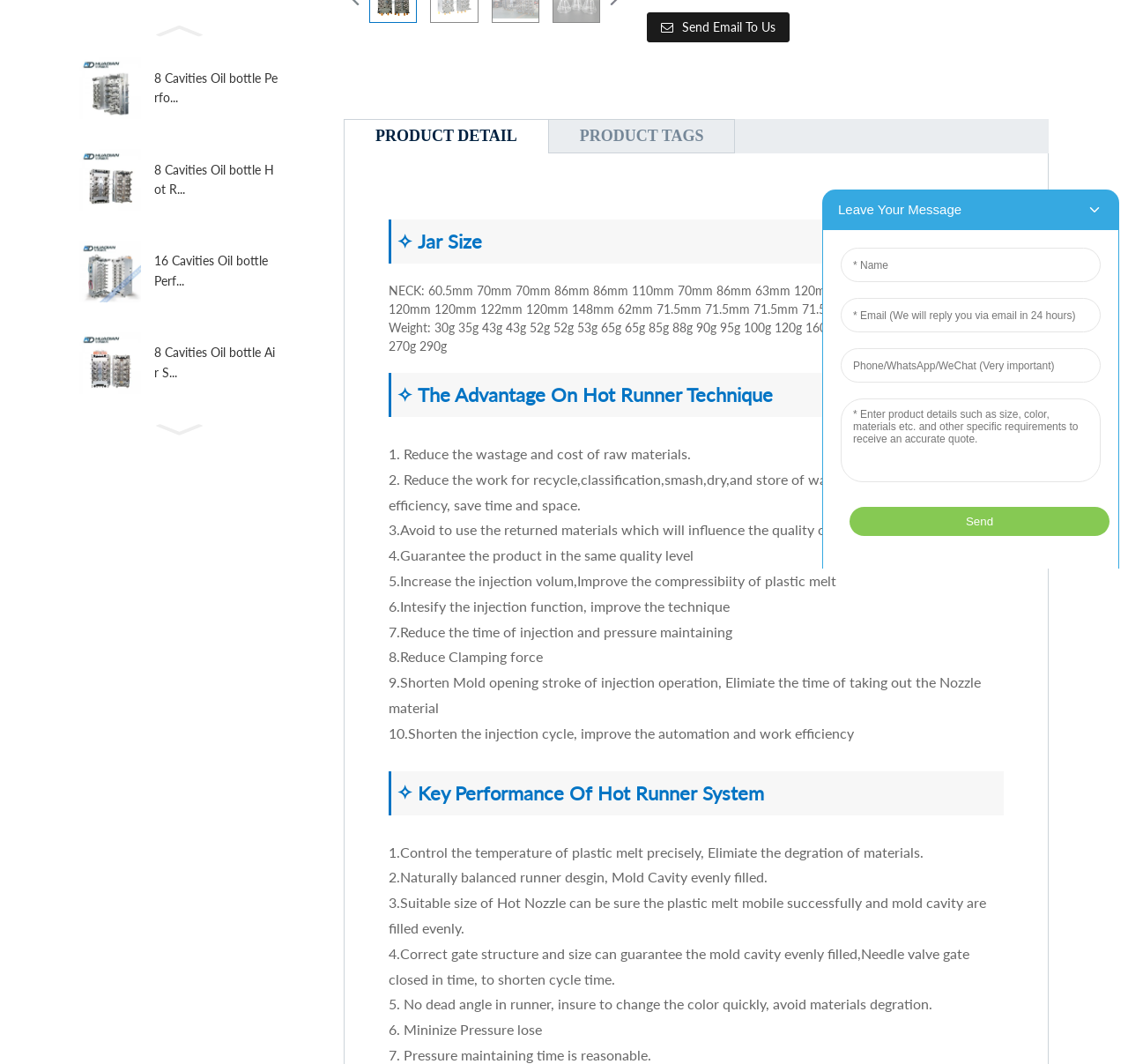Predict the bounding box for the UI component with the following description: "Send email to us".

[0.573, 0.012, 0.7, 0.04]